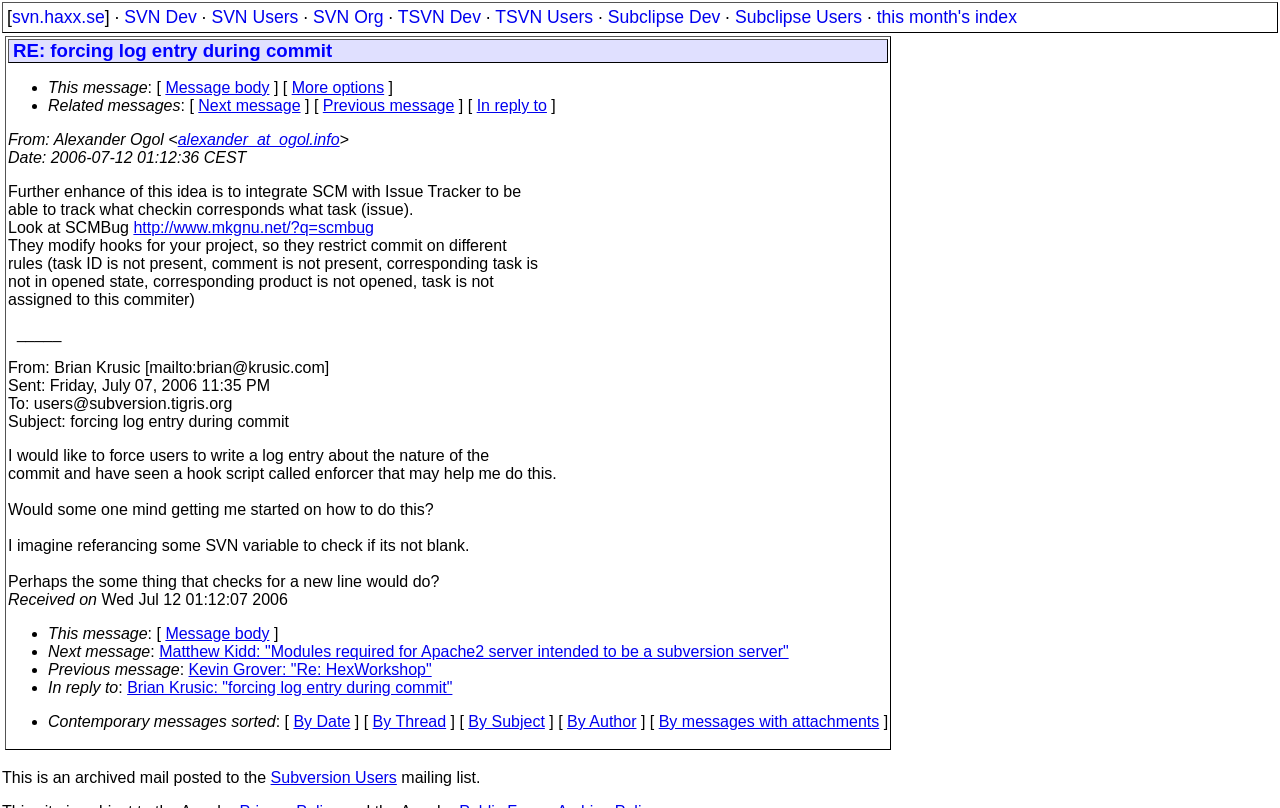Find the bounding box coordinates of the area to click in order to follow the instruction: "Click the 'Start Learning' button".

None